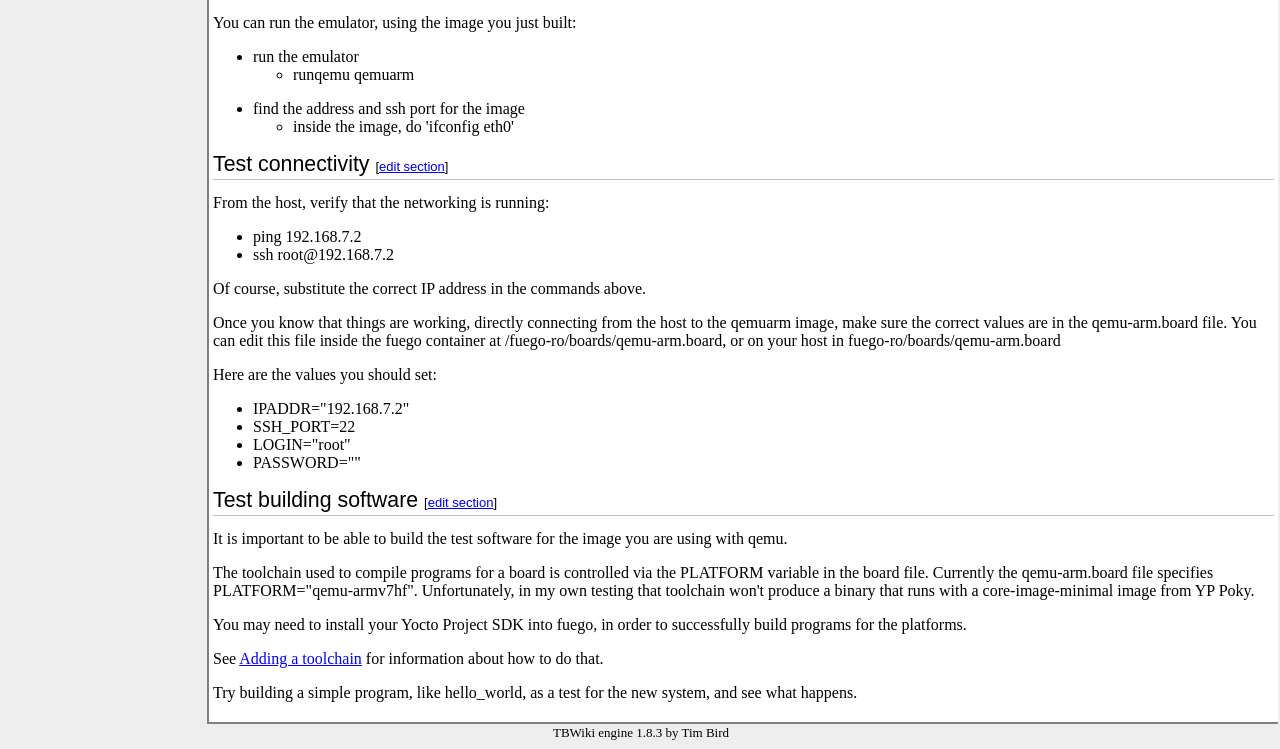Given the element description Test connectivity, predict the bounding box coordinates for the UI element in the webpage screenshot. The format should be (top-left x, top-left y, bottom-right x, bottom-right y), and the values should be between 0 and 1.

[0.166, 0.203, 0.289, 0.235]